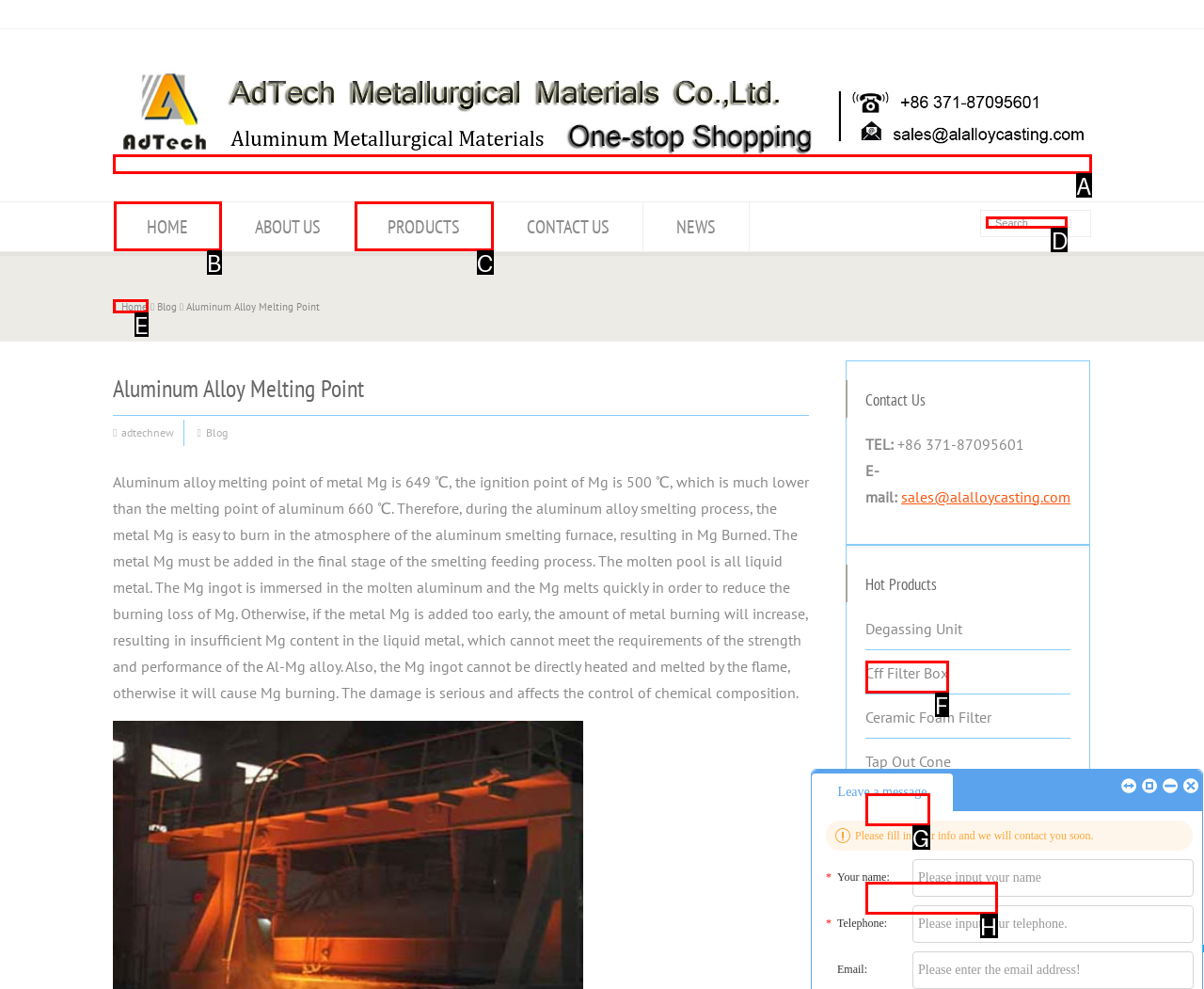Identify which HTML element matches the description: PRODUCTS. Answer with the correct option's letter.

C